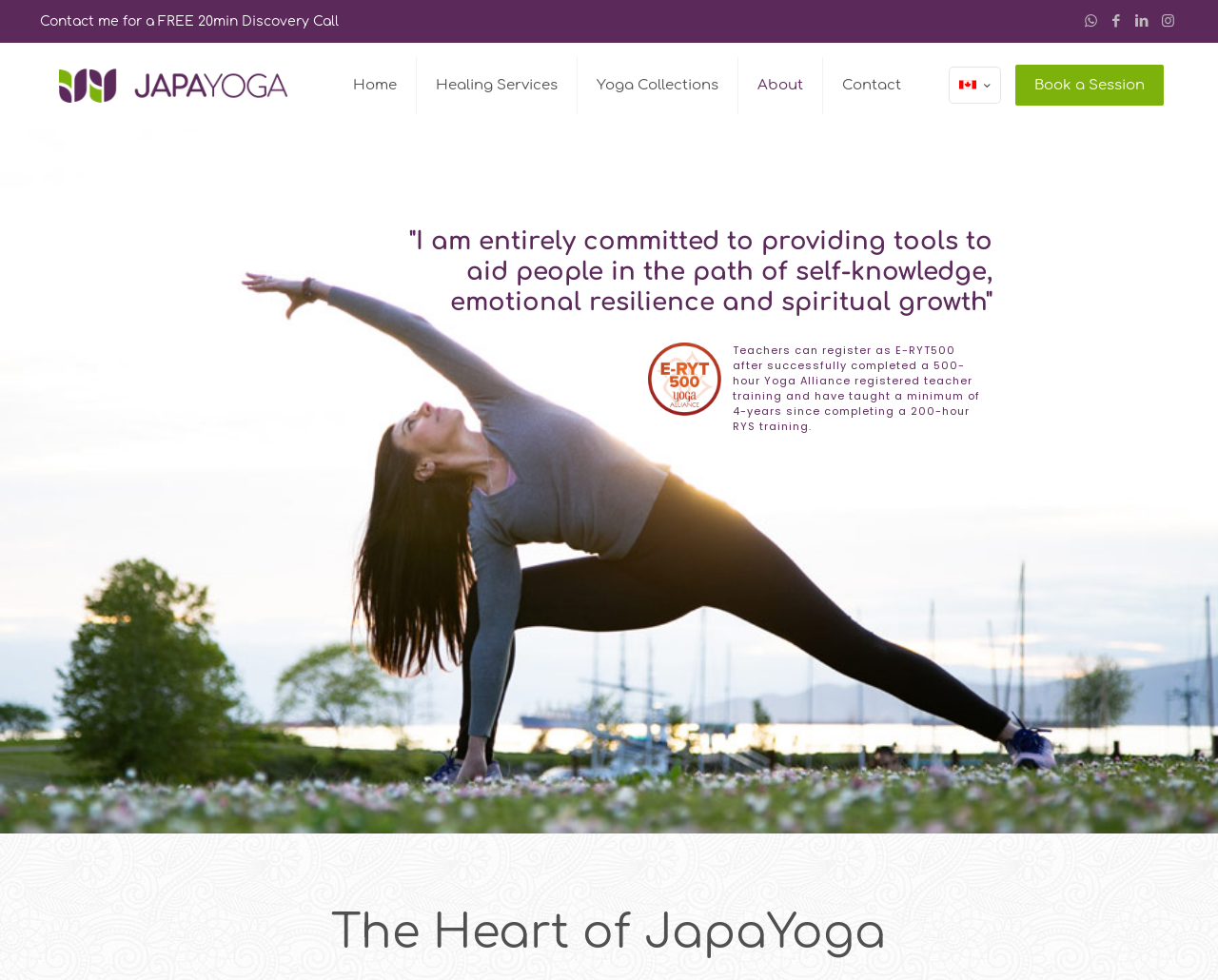Respond to the following query with just one word or a short phrase: 
What is the name of the yoga service provider?

JapaYoga